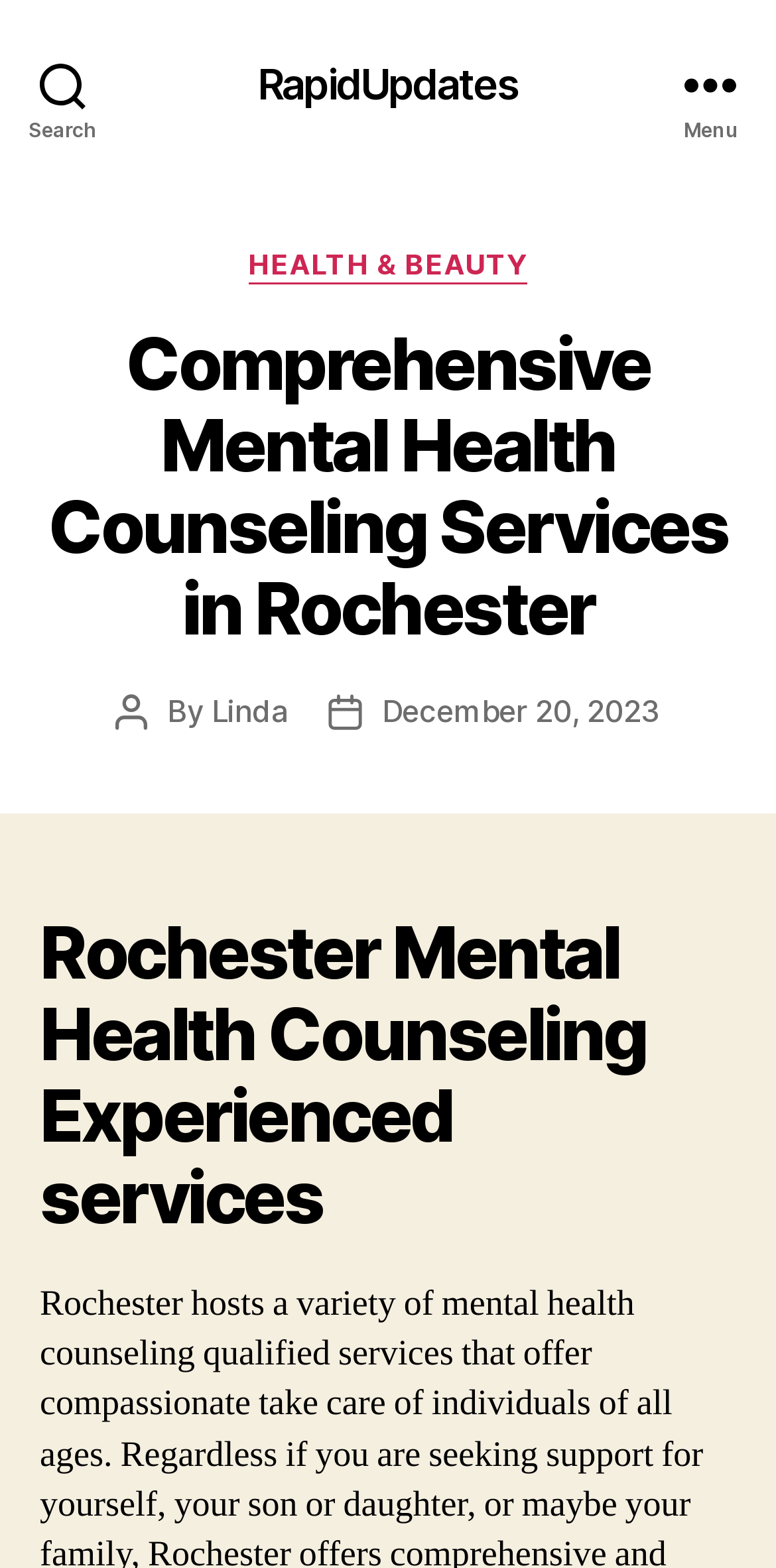Determine the bounding box for the described HTML element: "December 20, 2023". Ensure the coordinates are four float numbers between 0 and 1 in the format [left, top, right, bottom].

[0.493, 0.441, 0.851, 0.465]